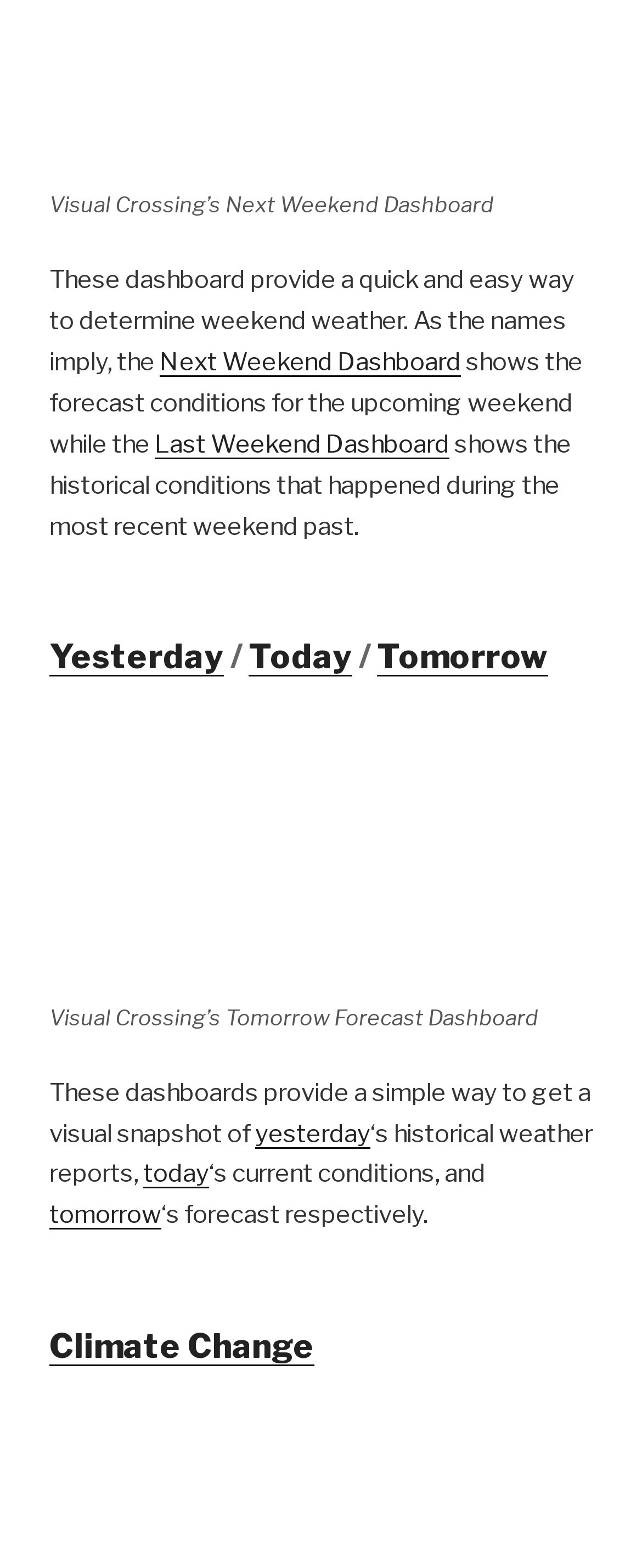Can you specify the bounding box coordinates of the area that needs to be clicked to fulfill the following instruction: "Explore the Climate Change page"?

[0.077, 0.846, 0.49, 0.871]